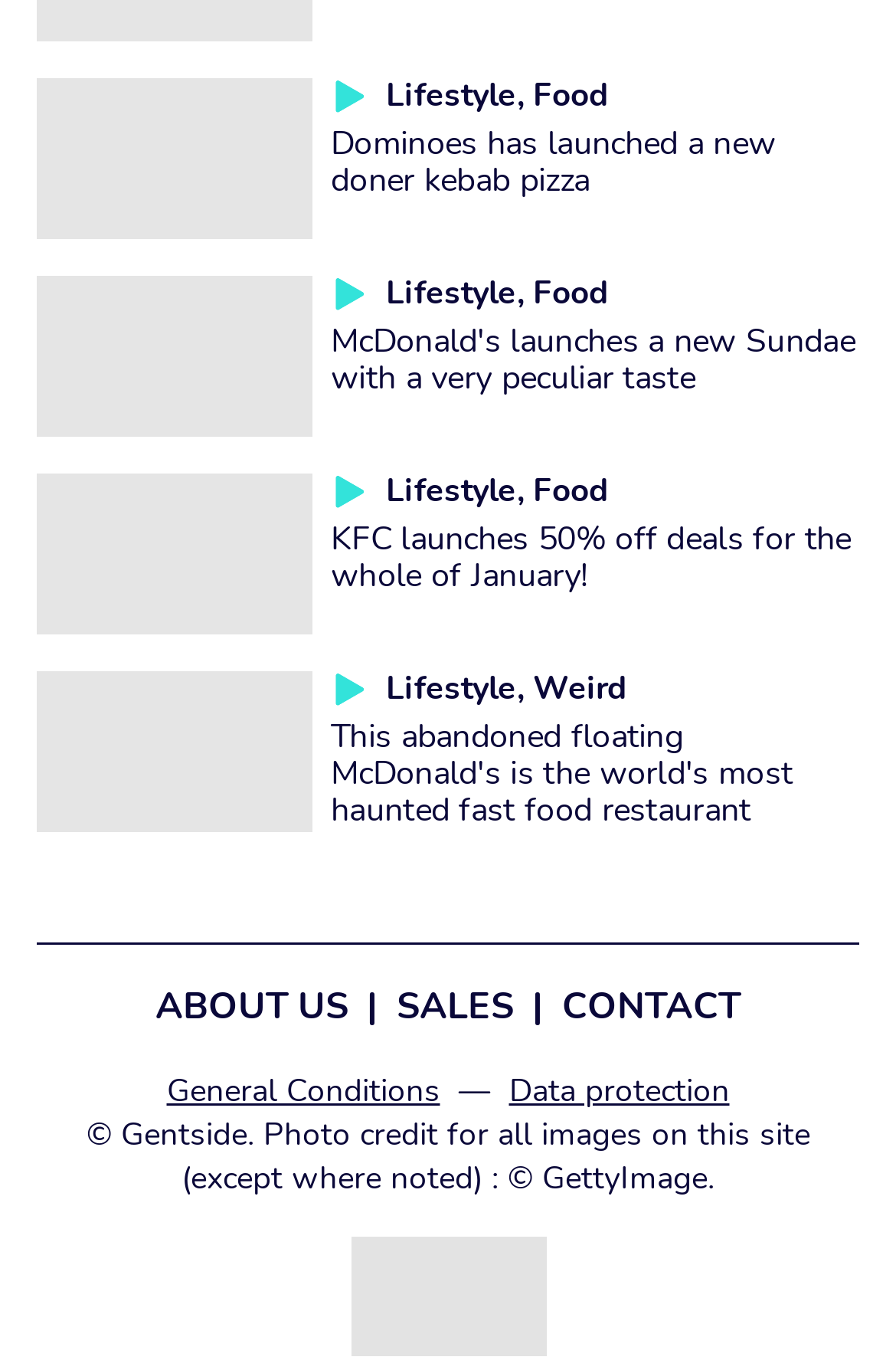Can you specify the bounding box coordinates of the area that needs to be clicked to fulfill the following instruction: "Check the SALES page"?

[0.442, 0.717, 0.573, 0.754]